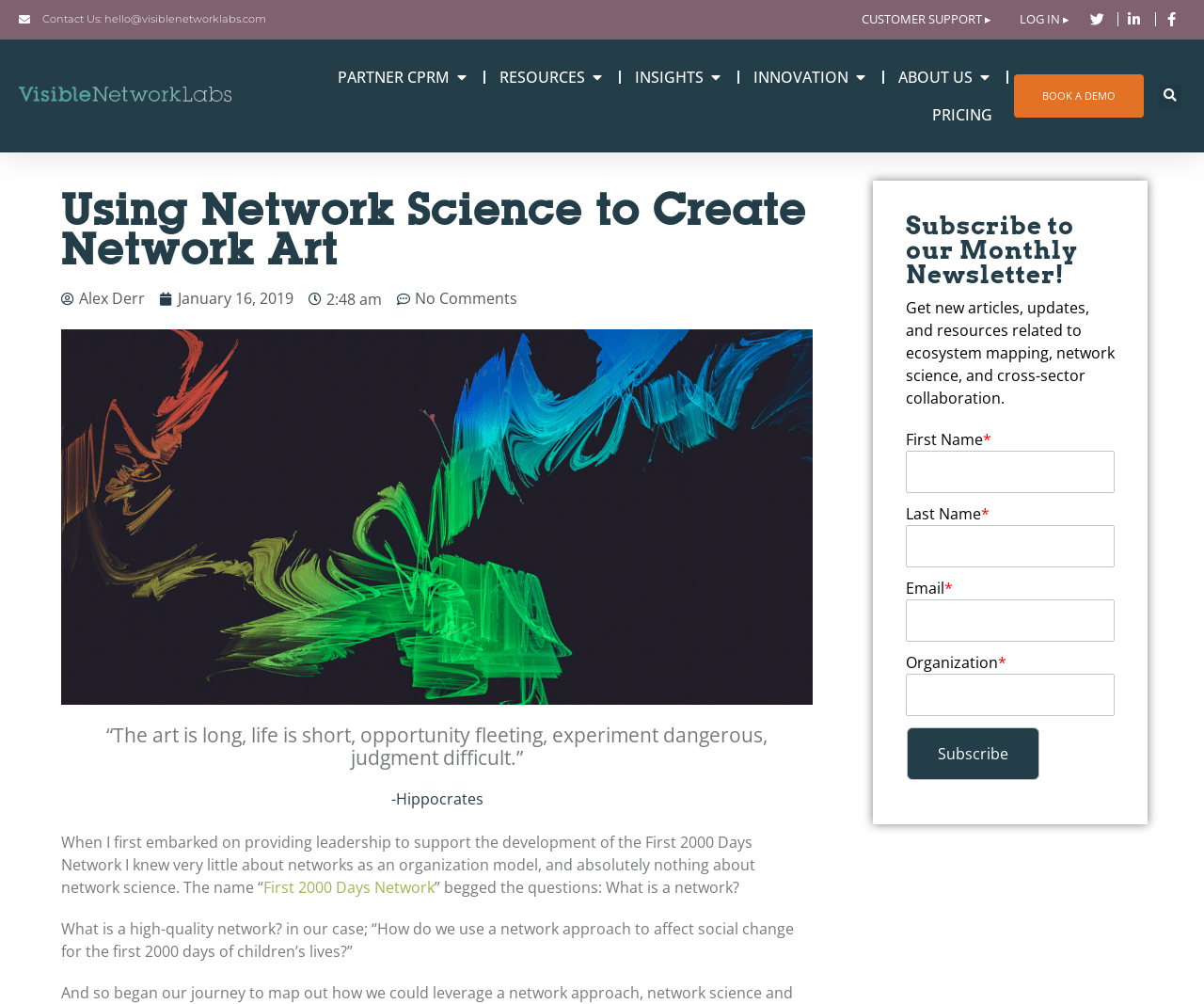What is the purpose of the 'Subscribe to our Monthly Newsletter!' section?
Based on the screenshot, answer the question with a single word or phrase.

To subscribe to a newsletter